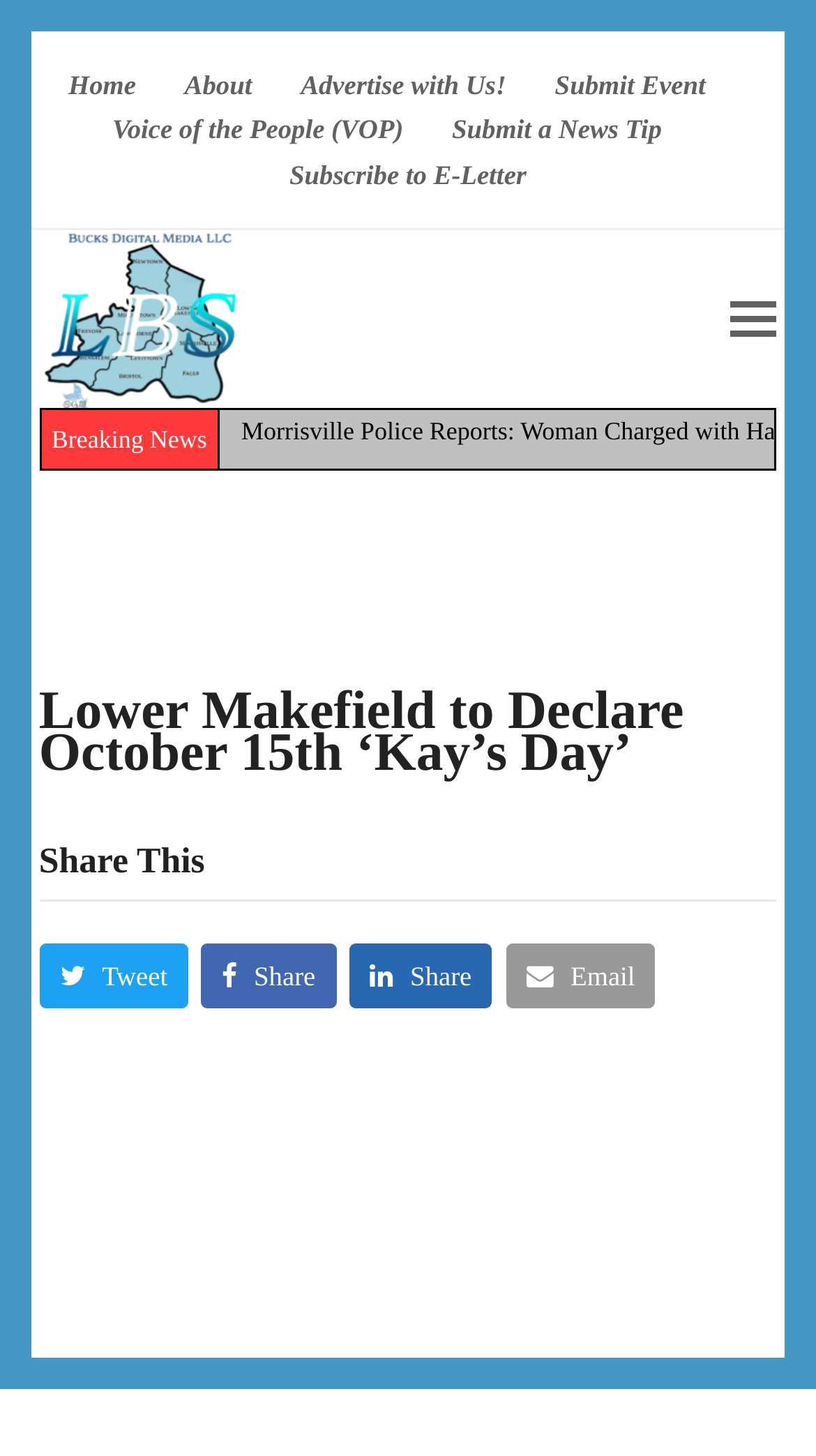Can you provide the bounding box coordinates for the element that should be clicked to implement the instruction: "subscribe to e-letter"?

[0.355, 0.109, 0.645, 0.13]